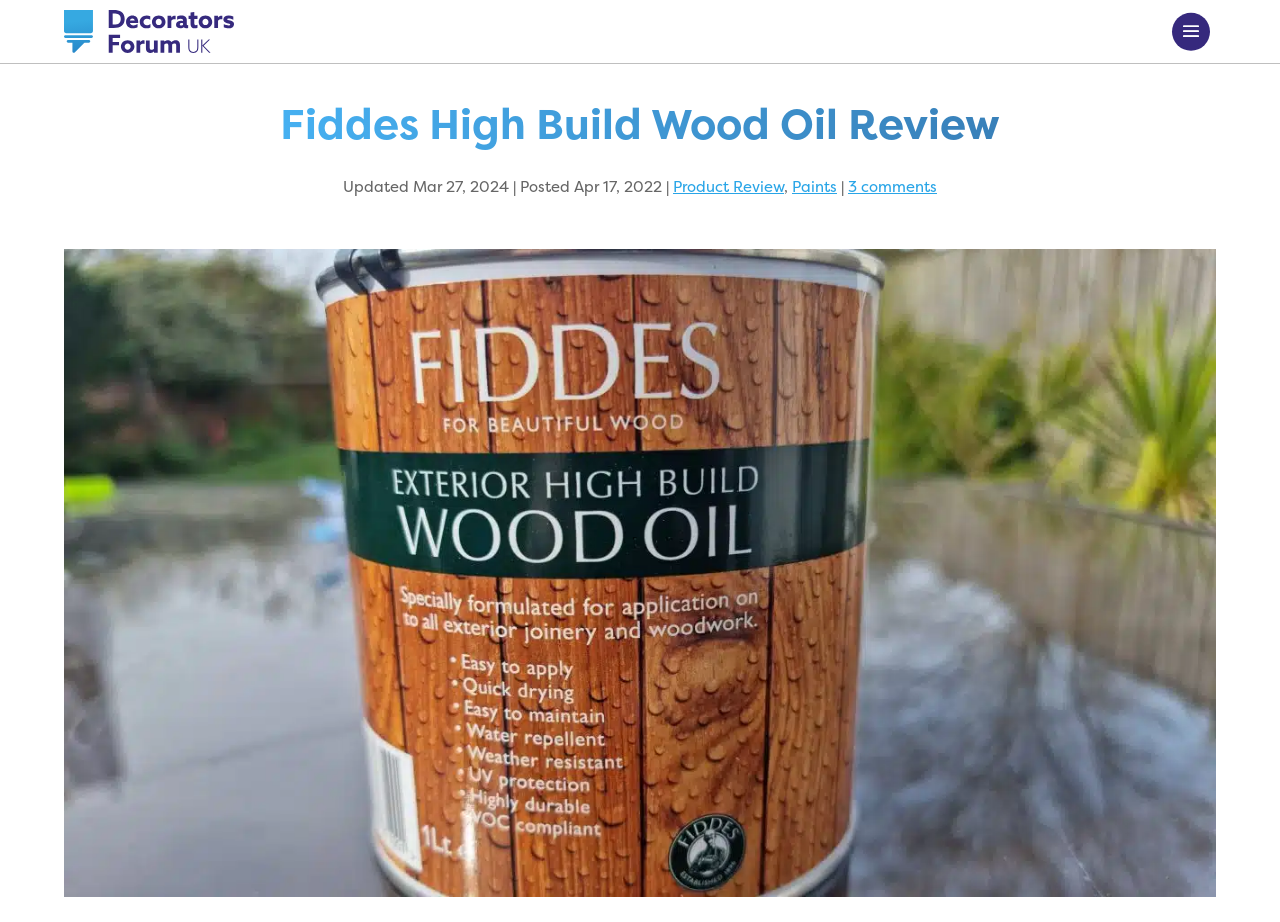Give a one-word or phrase response to the following question: What is the name of the website?

Decorators Forum UK